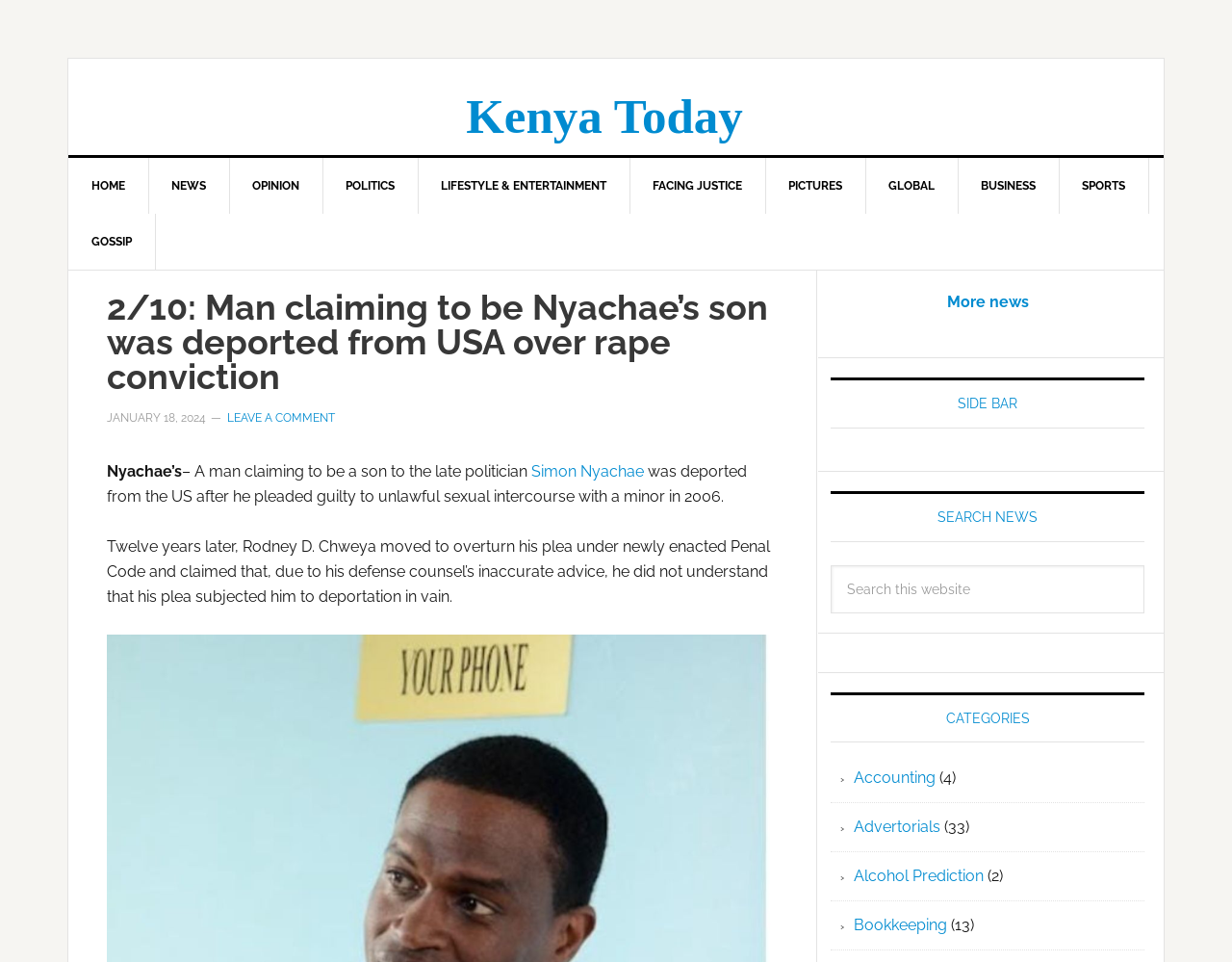What is the name of the section that contains the search bar?
Using the image, answer in one word or phrase.

SEARCH NEWS